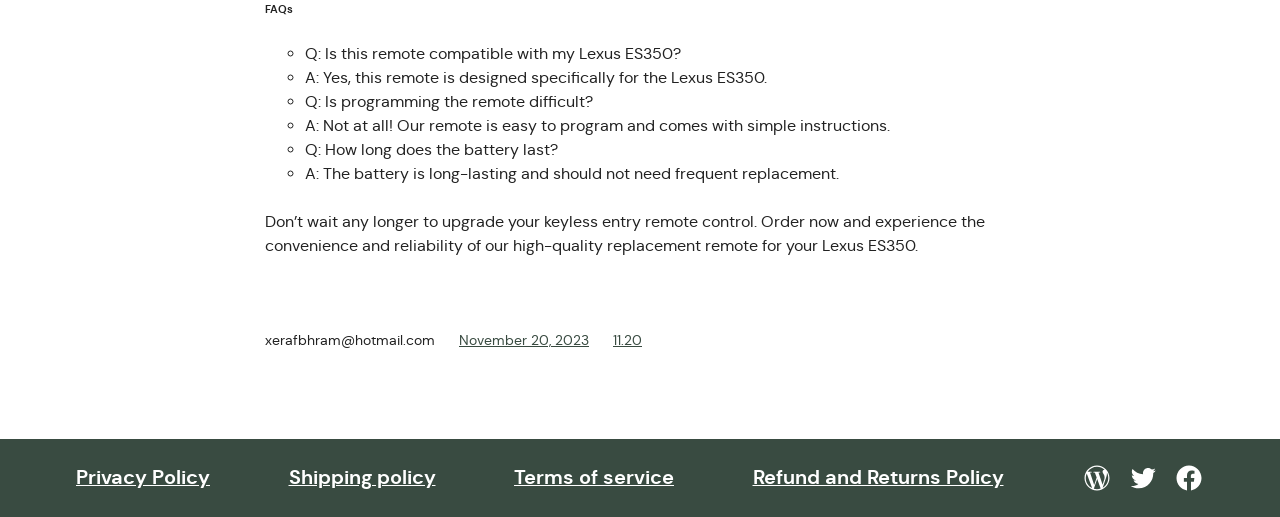Pinpoint the bounding box coordinates for the area that should be clicked to perform the following instruction: "Click on the 'Privacy Policy' link".

[0.059, 0.9, 0.164, 0.949]